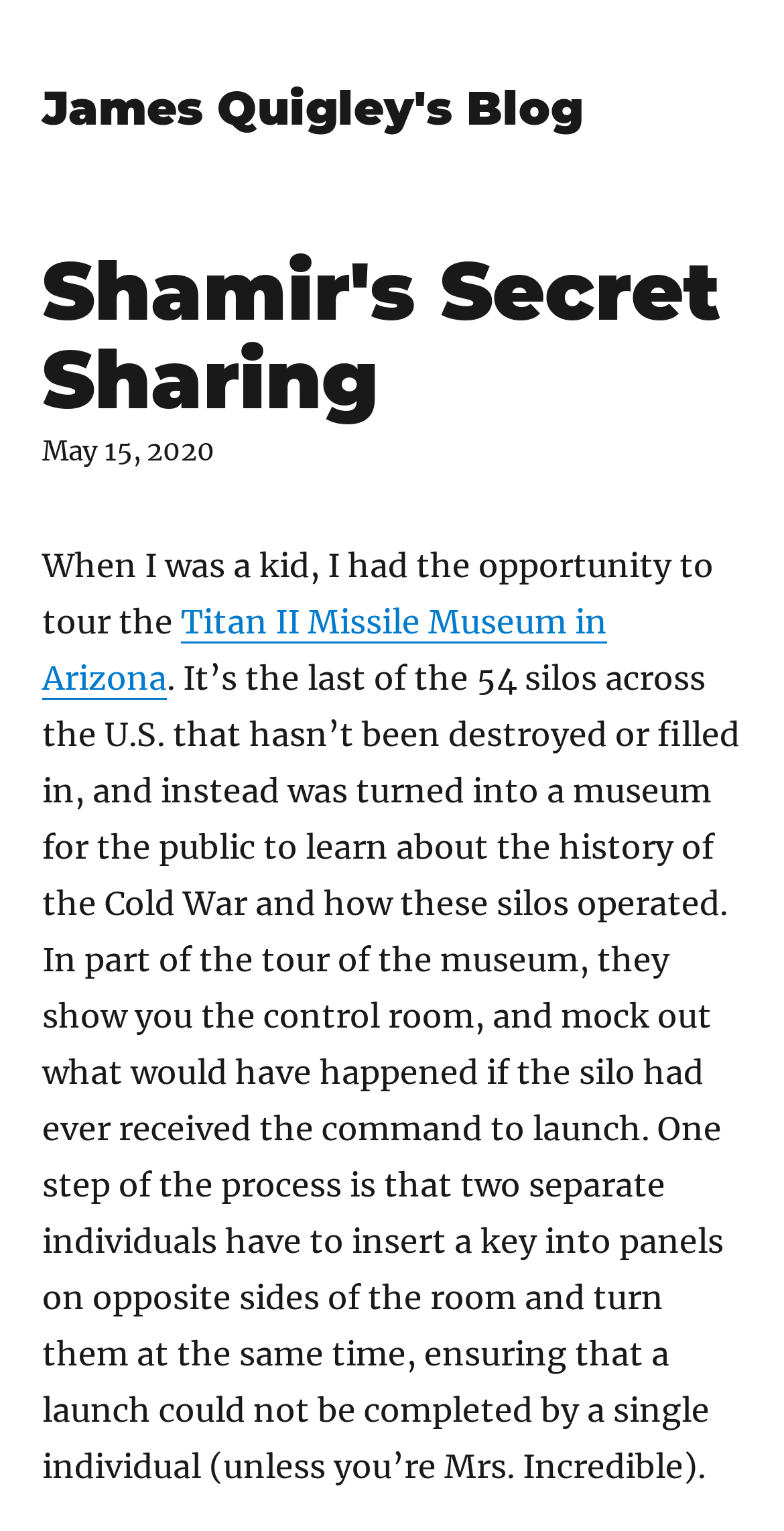Identify the bounding box coordinates for the UI element that matches this description: "James Quigley's Blog".

[0.054, 0.053, 0.744, 0.089]